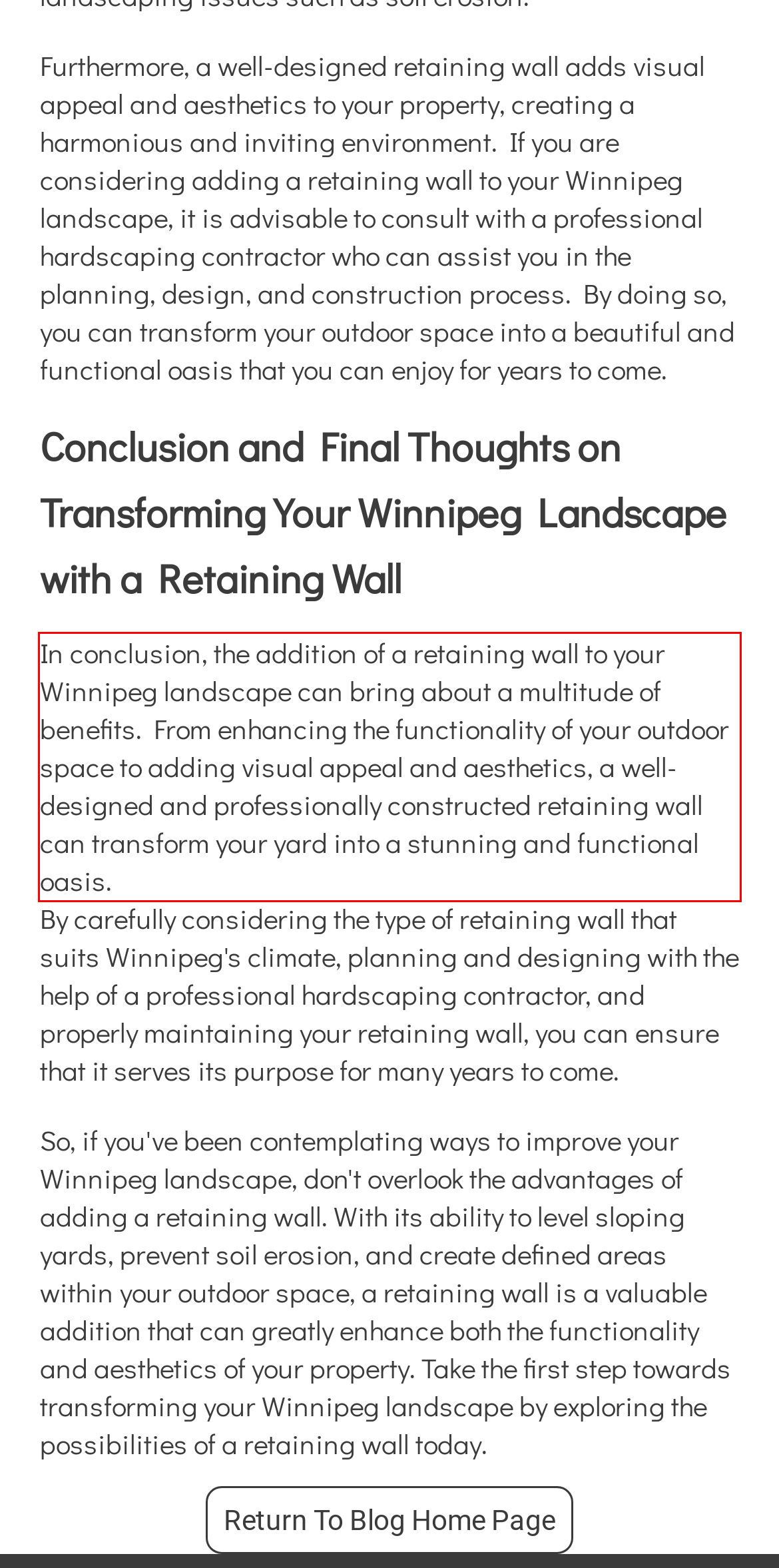Please analyze the screenshot of a webpage and extract the text content within the red bounding box using OCR.

In conclusion, the addition of a retaining wall to your Winnipeg landscape can bring about a multitude of benefits. From enhancing the functionality of your outdoor space to adding visual appeal and aesthetics, a well-designed and professionally constructed retaining wall can transform your yard into a stunning and functional oasis.